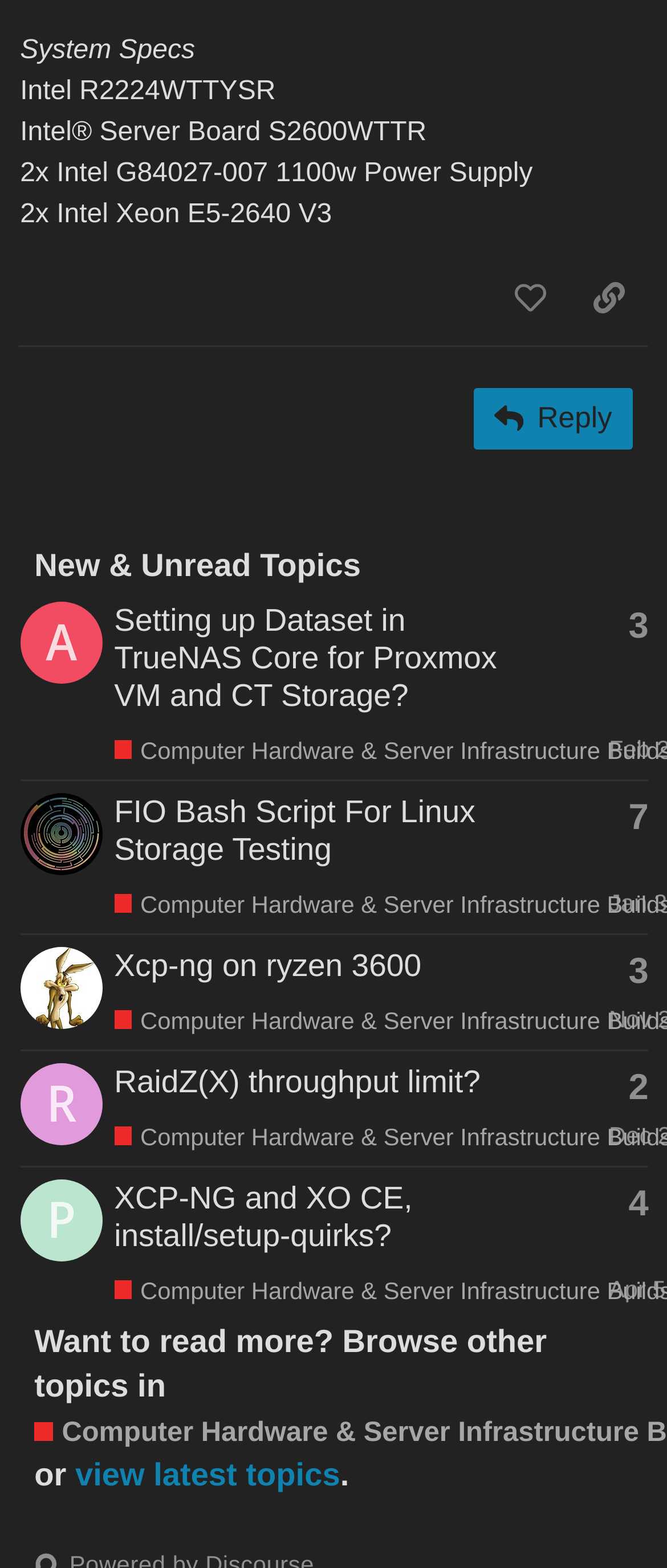Identify the bounding box coordinates of the element to click to follow this instruction: 'Read the topic 'Setting up Dataset in TrueNAS Core for Proxmox VM and CT Storage?''. Ensure the coordinates are four float values between 0 and 1, provided as [left, top, right, bottom].

[0.171, 0.384, 0.745, 0.455]